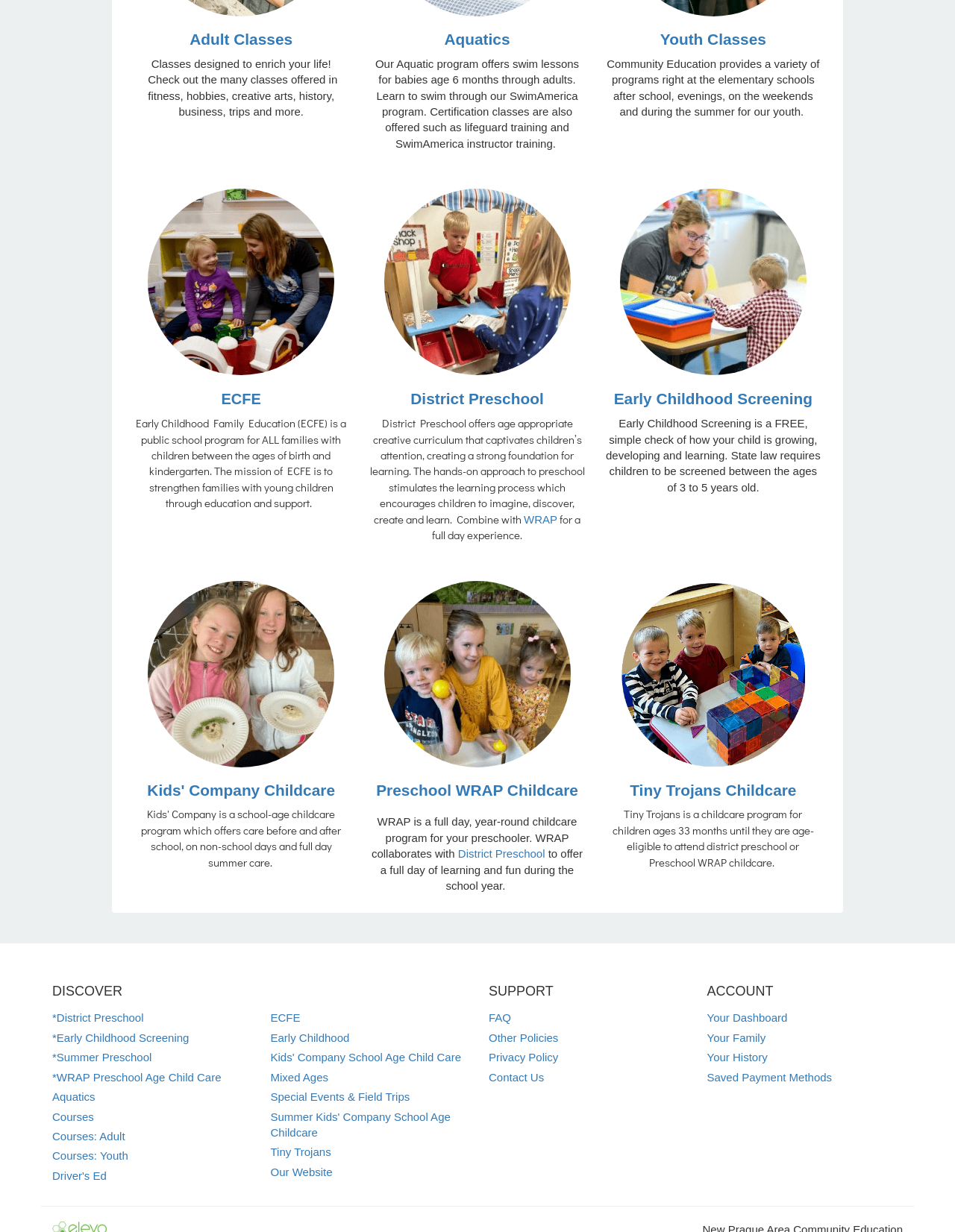Please respond to the question with a concise word or phrase:
What is the age range for Tiny Trojans Childcare?

33 months until district preschool age